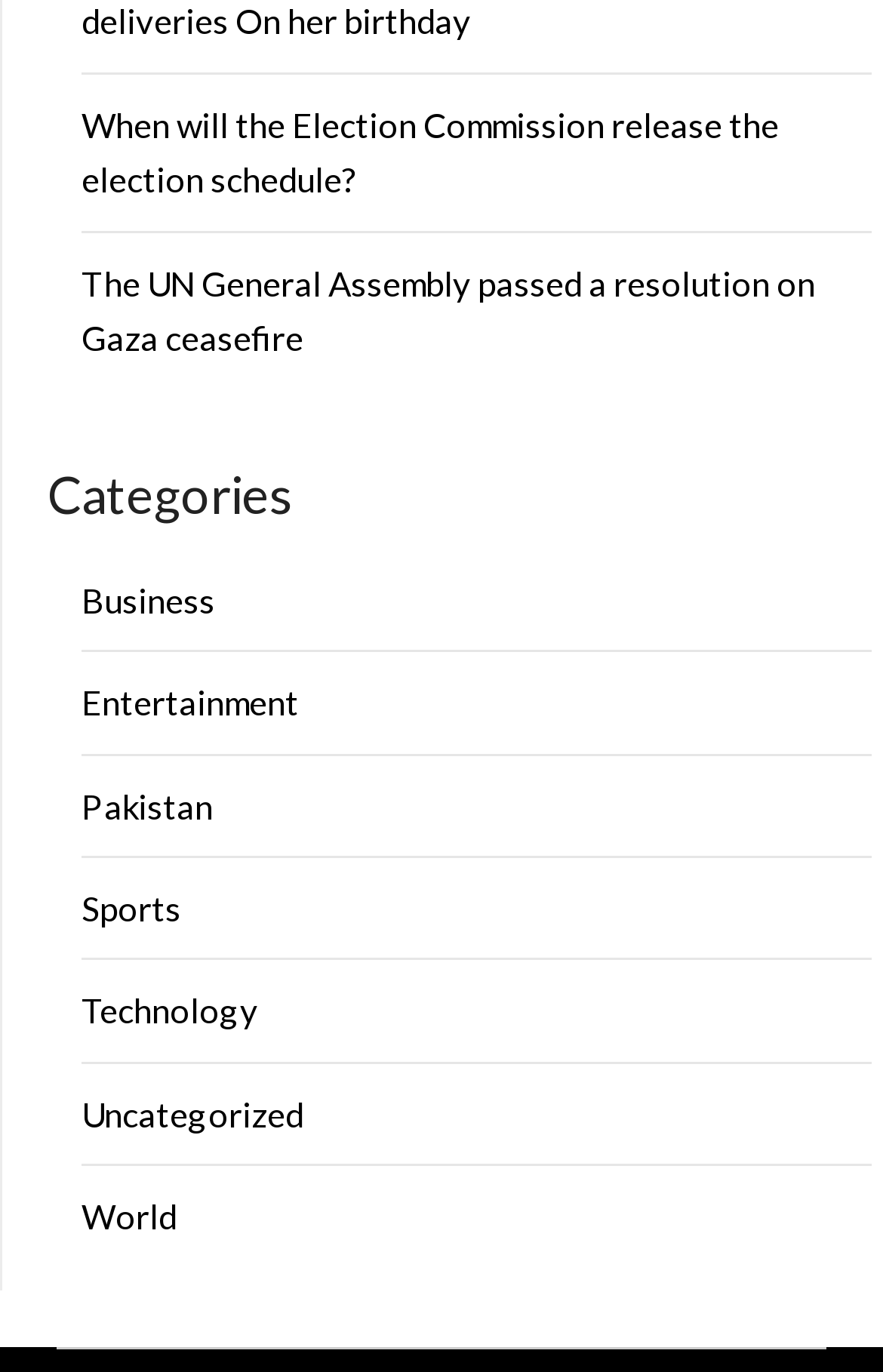How many links are there under the 'Categories' section?
From the image, respond using a single word or phrase.

7